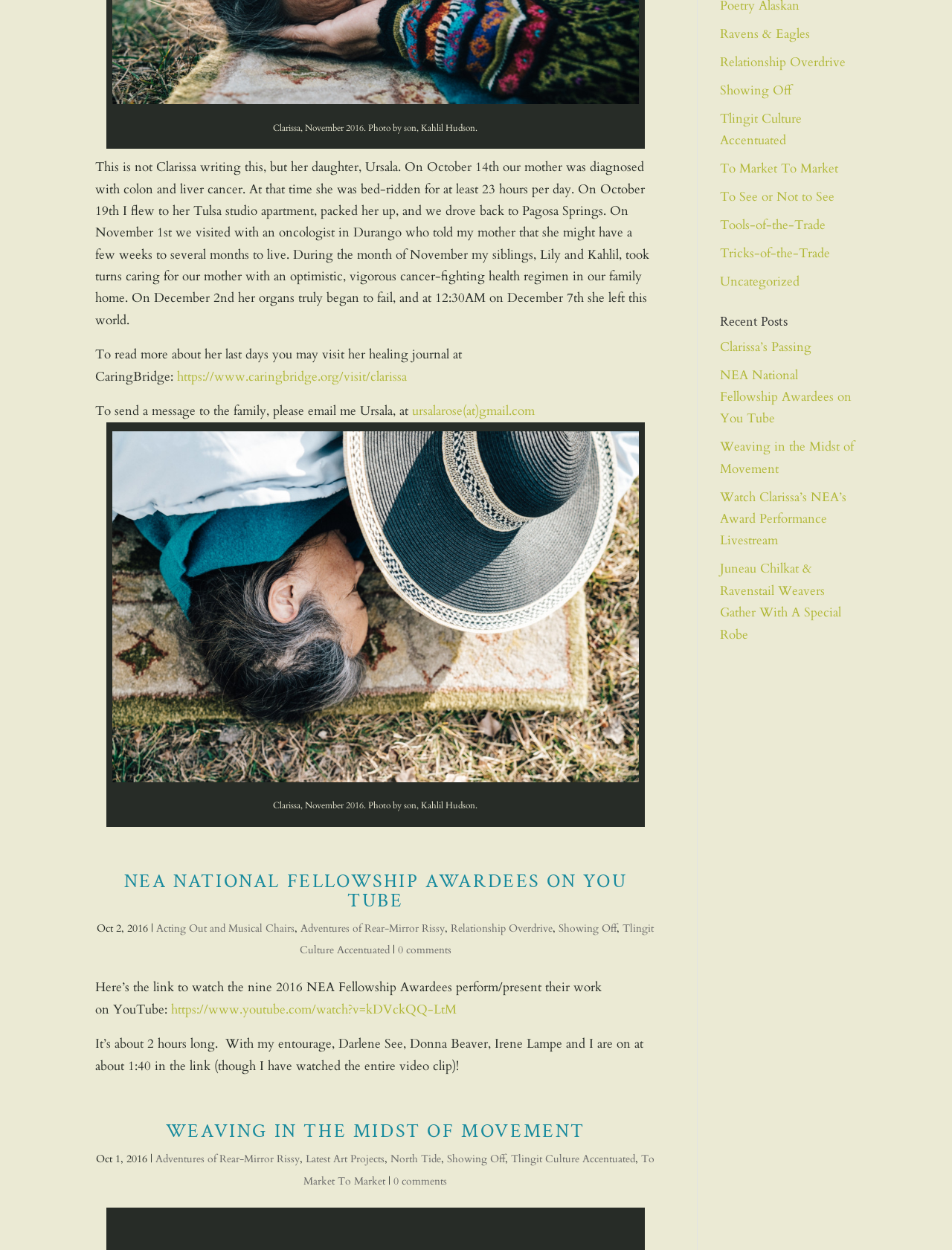For the given element description Acting Out and Musical Chairs, determine the bounding box coordinates of the UI element. The coordinates should follow the format (top-left x, top-left y, bottom-right x, bottom-right y) and be within the range of 0 to 1.

[0.164, 0.737, 0.31, 0.748]